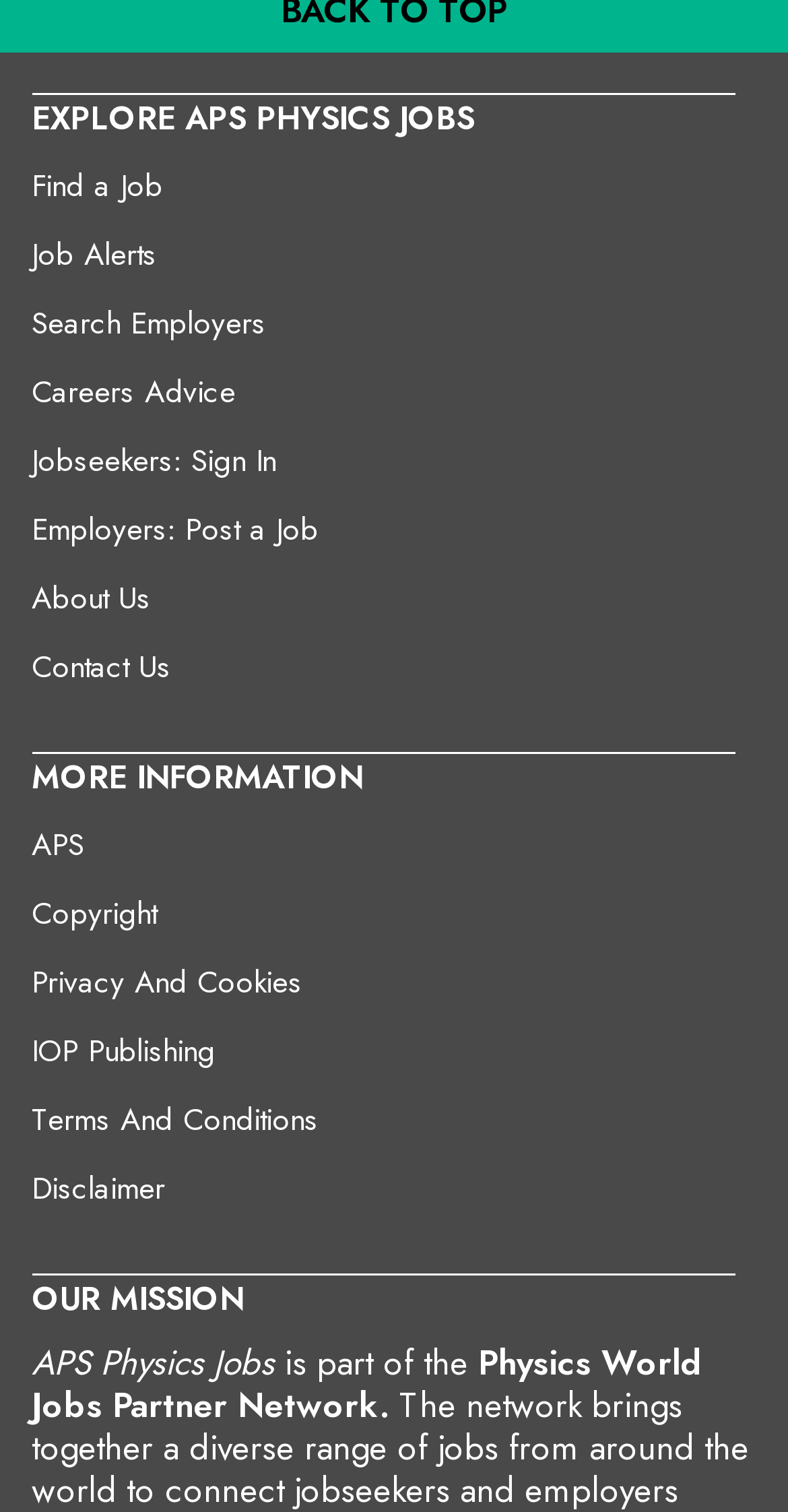Find the bounding box coordinates of the clickable element required to execute the following instruction: "Post a job as an employer". Provide the coordinates as four float numbers between 0 and 1, i.e., [left, top, right, bottom].

[0.04, 0.335, 0.404, 0.367]